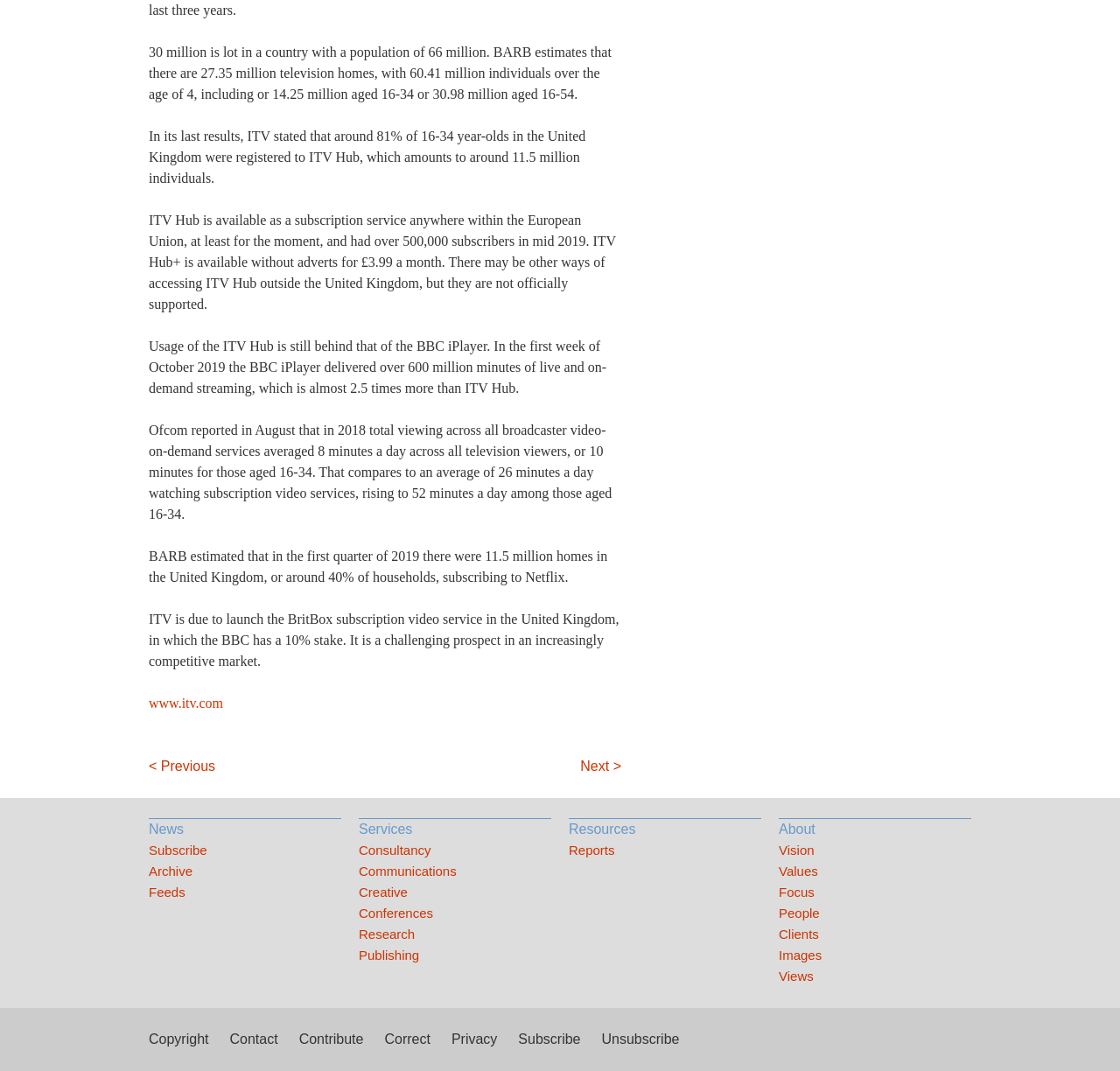Identify the bounding box for the given UI element using the description provided. Coordinates should be in the format (top-left x, top-left y, bottom-right x, bottom-right y) and must be between 0 and 1. Here is the description: Archive

[0.133, 0.804, 0.305, 0.824]